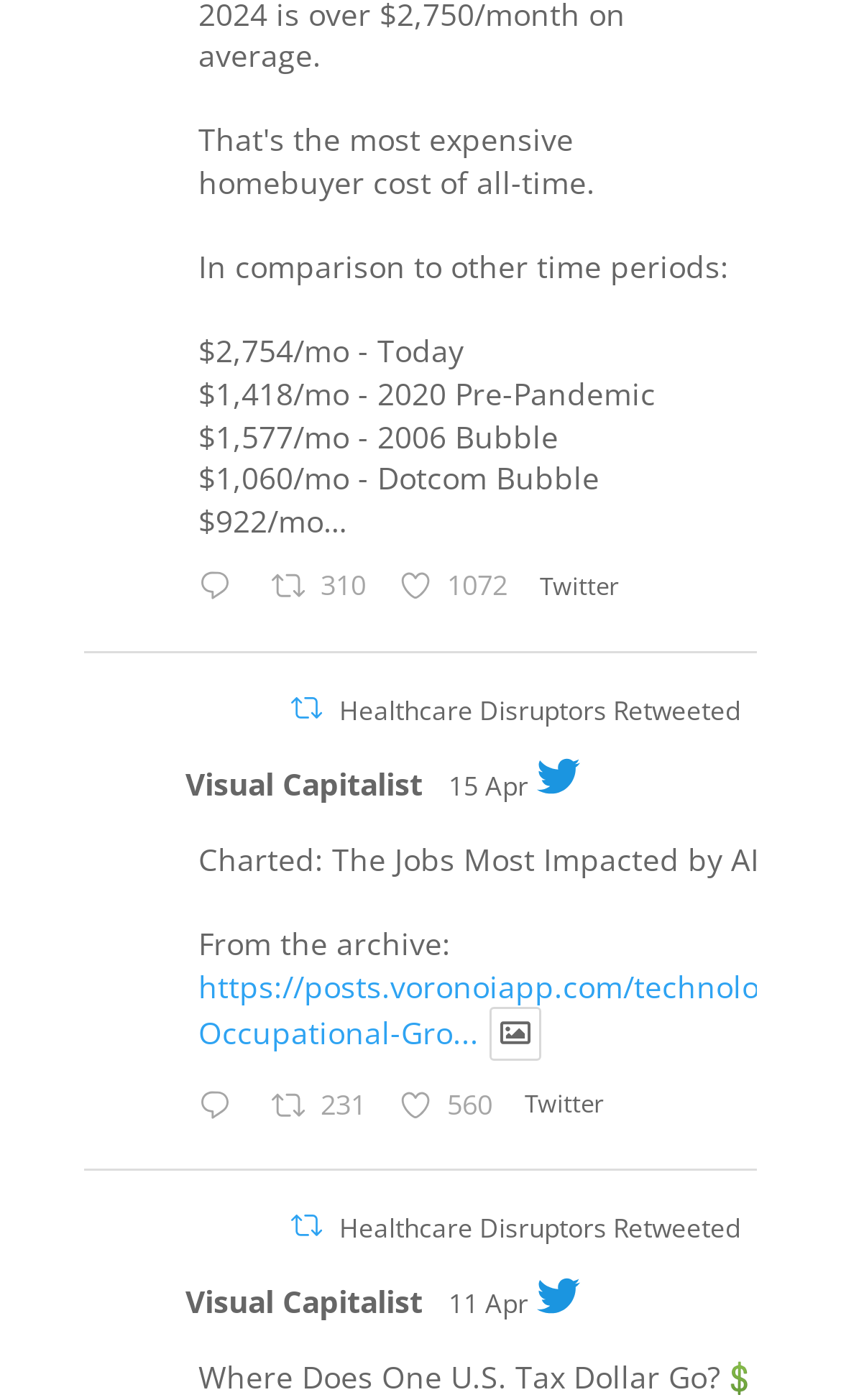What is the current monthly cost?
Offer a detailed and exhaustive answer to the question.

The current monthly cost is mentioned in the text '$2,754/mo - Today' which is located at the top of the webpage, indicating the current monthly cost.